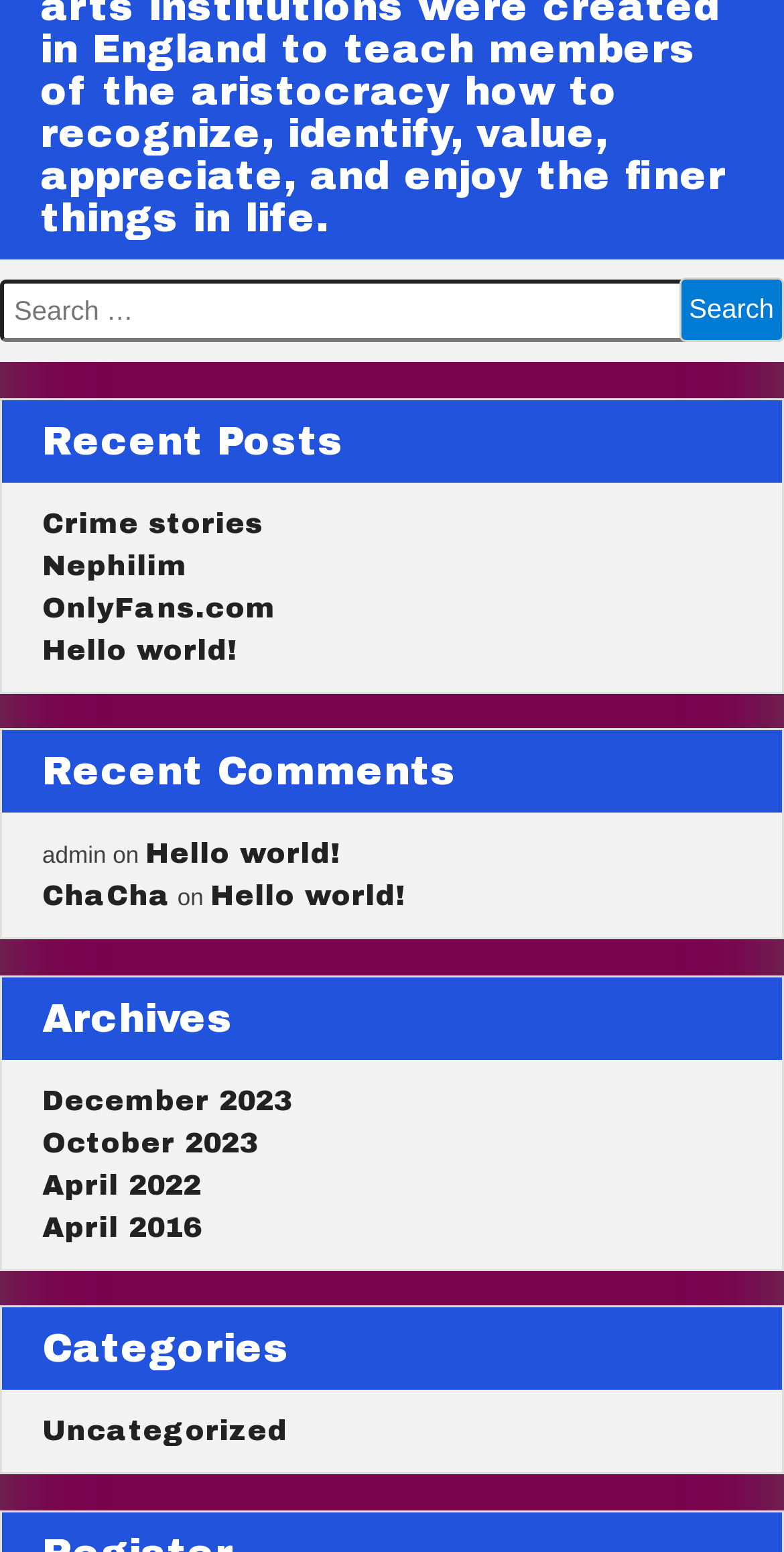Could you highlight the region that needs to be clicked to execute the instruction: "Explore category 'Uncategorized'"?

[0.054, 0.913, 0.367, 0.932]